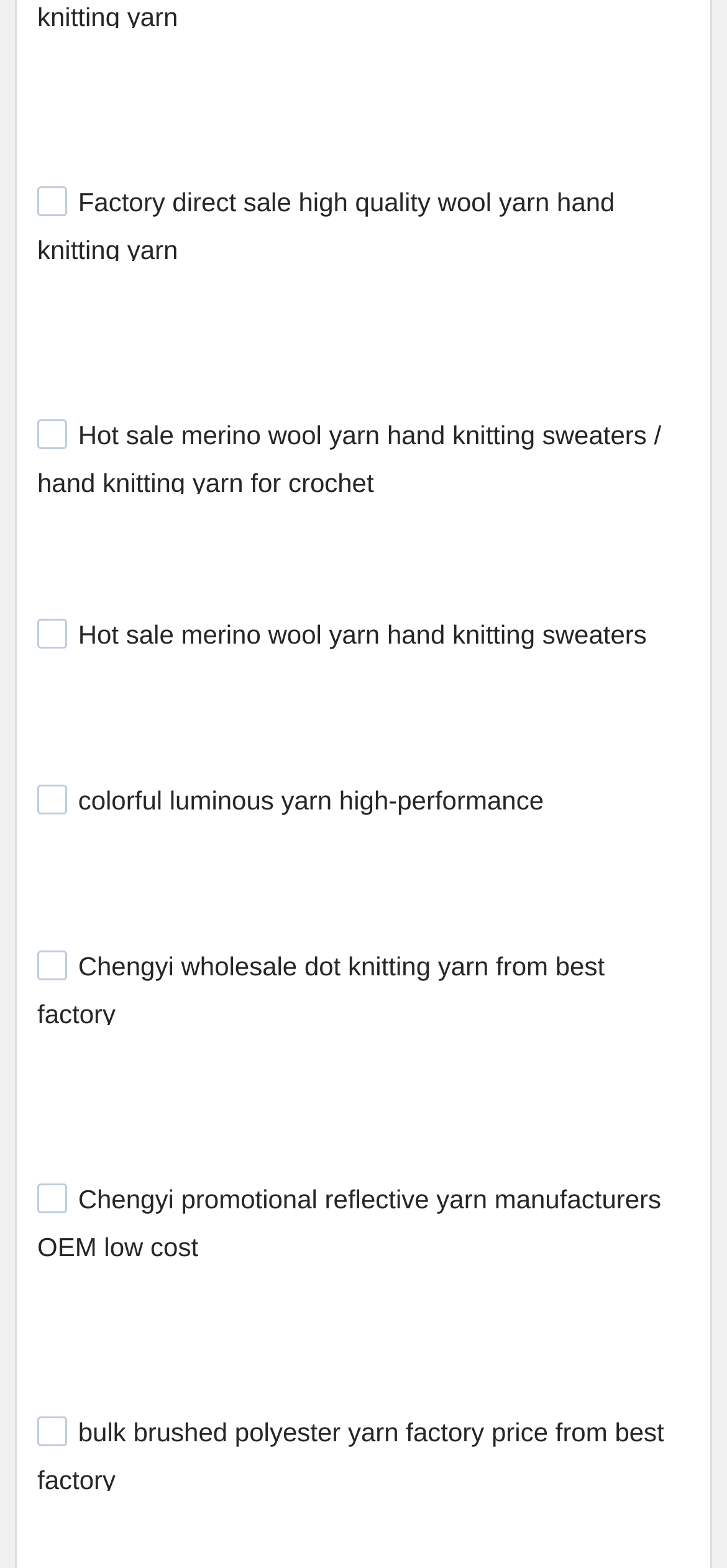Could you specify the bounding box coordinates for the clickable section to complete the following instruction: "Check the box for Chengyi wholesale dot knitting yarn from best factory"?

[0.051, 0.606, 0.092, 0.625]